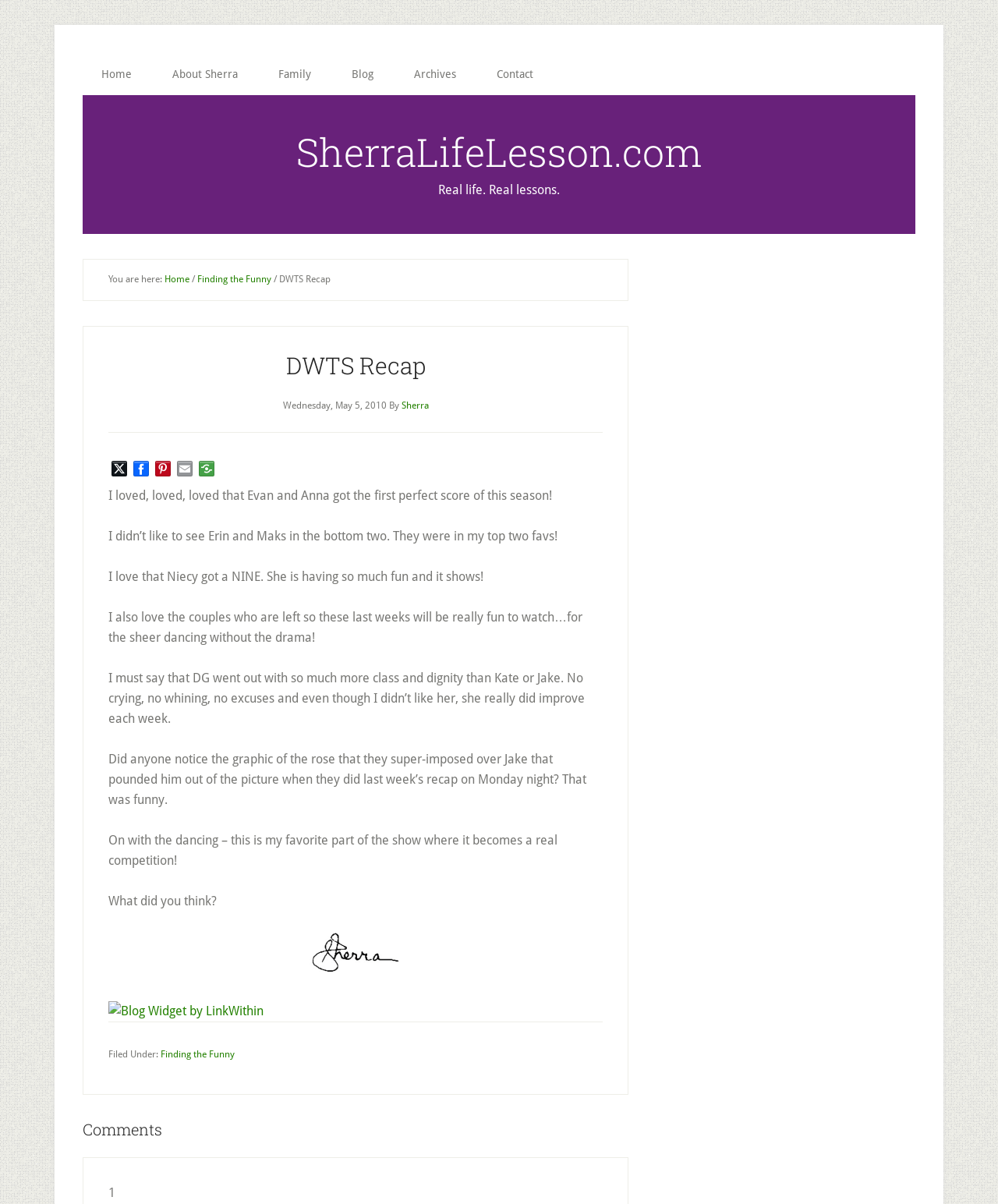How many social media sharing options are available?
Using the image, answer in one word or phrase.

5